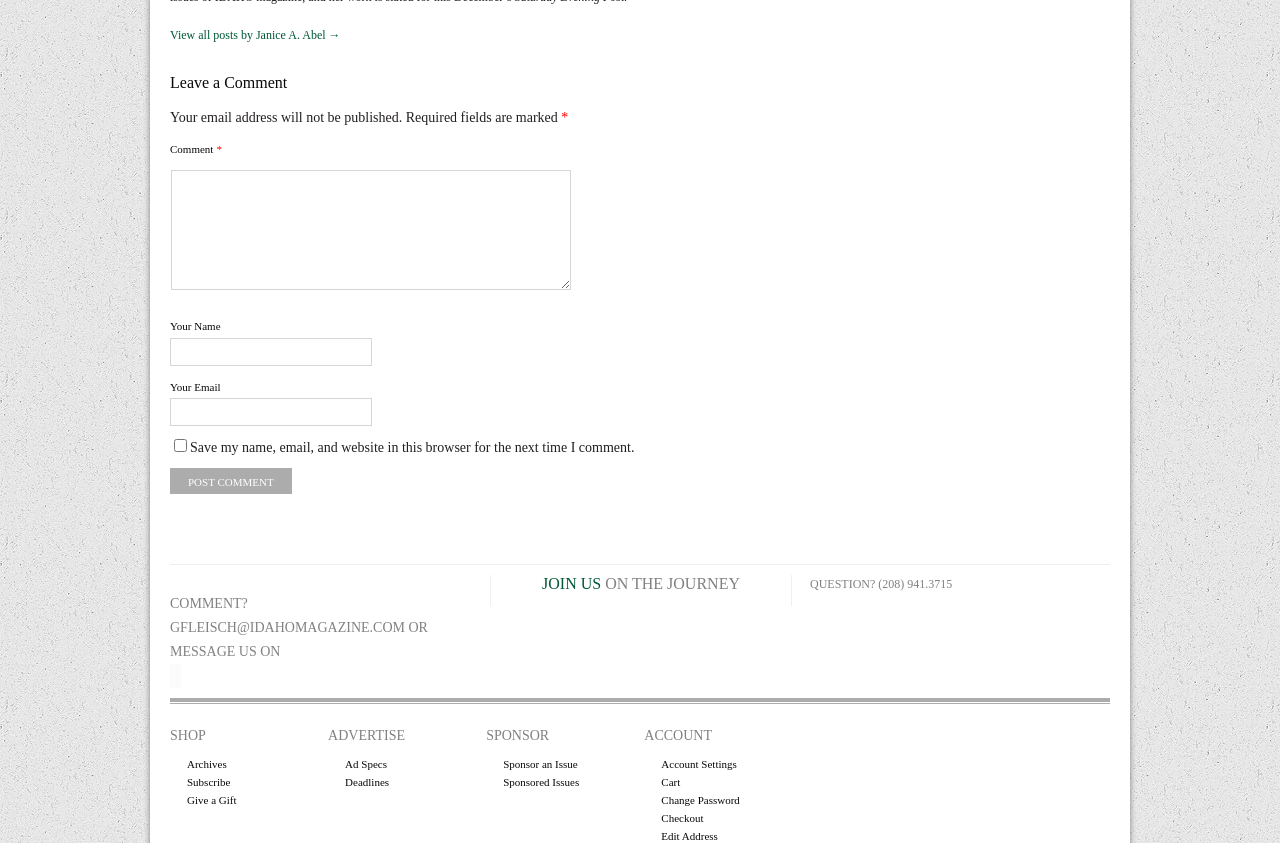Please find the bounding box coordinates of the element's region to be clicked to carry out this instruction: "Post a comment".

[0.133, 0.555, 0.228, 0.586]